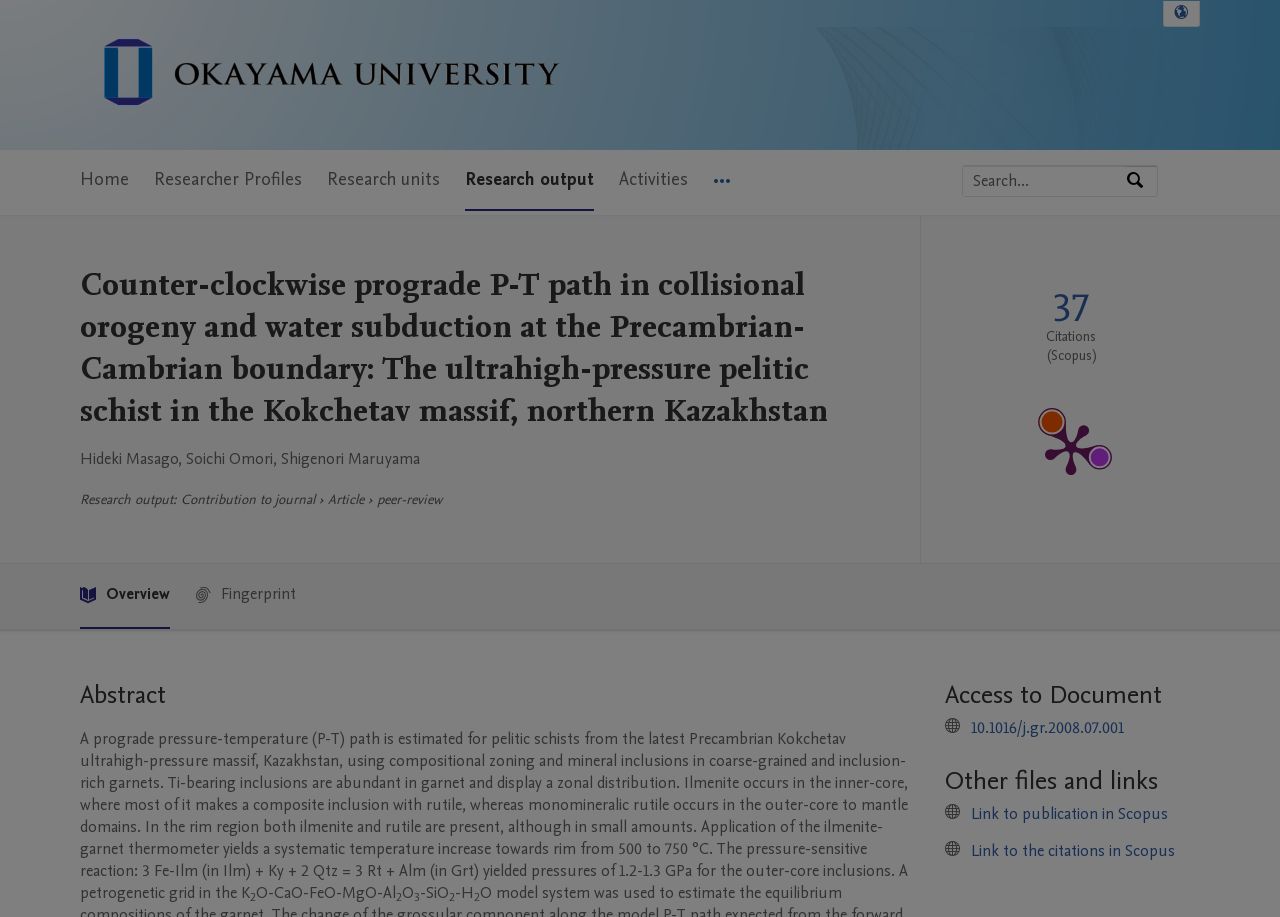Using the provided element description "enquiries@standmagazine.org", determine the bounding box coordinates of the UI element.

None